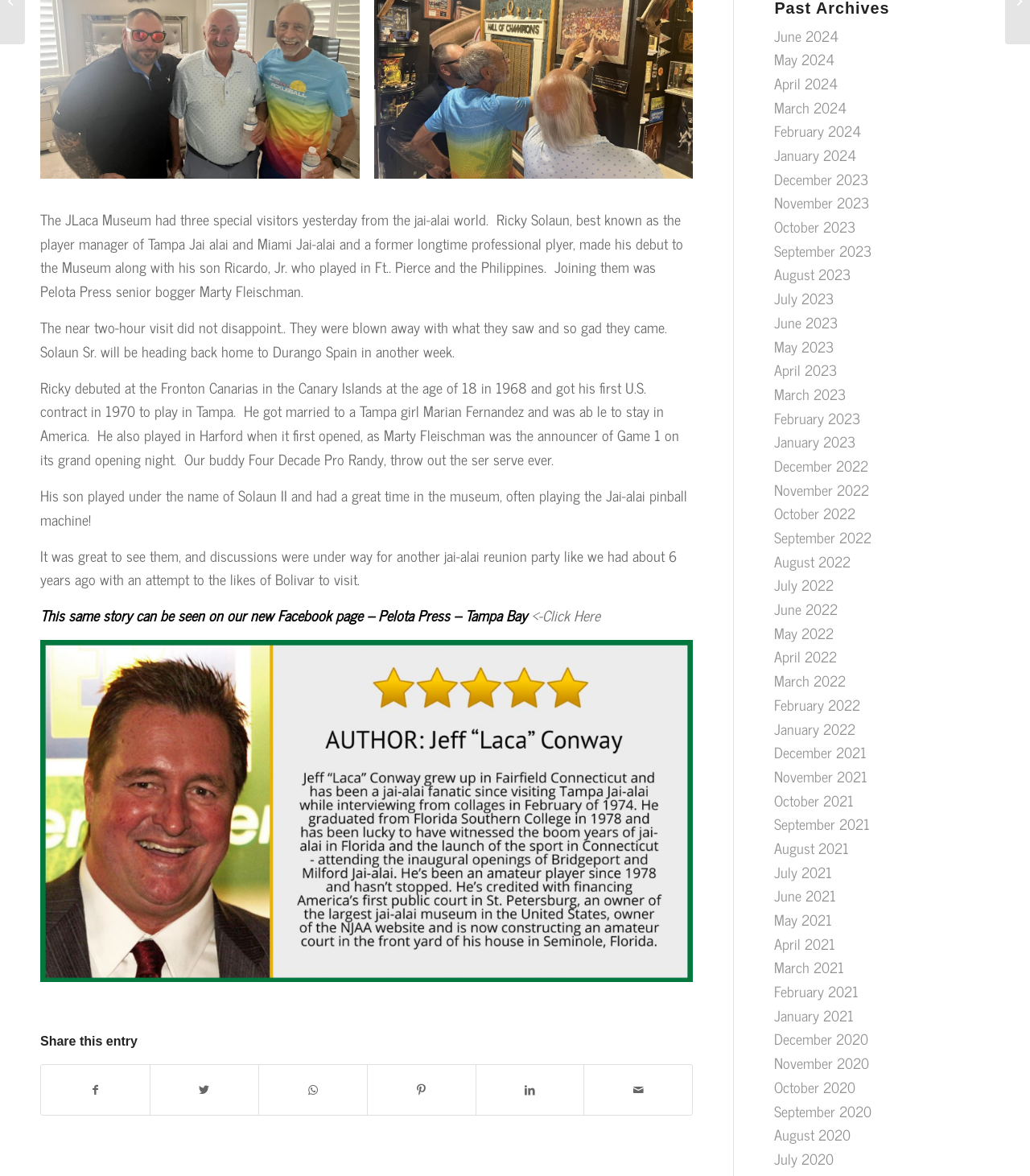Determine the bounding box coordinates for the HTML element described here: "December 2021".

[0.752, 0.629, 0.842, 0.65]